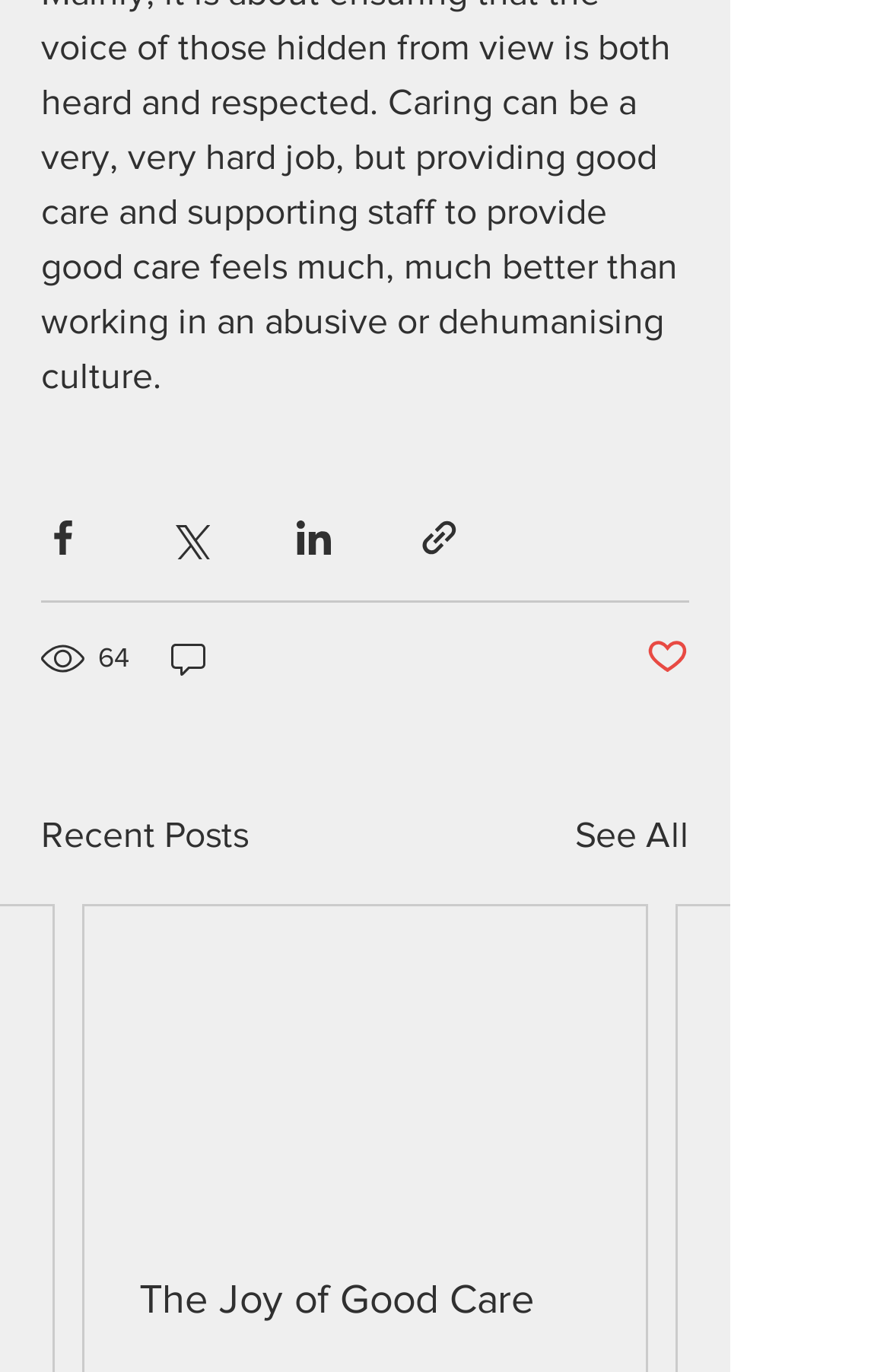What is the number of views for the current post?
Please ensure your answer is as detailed and informative as possible.

I looked for the text that indicates the number of views and found '64 views' near the top of the page, which suggests that the current post has been viewed 64 times.